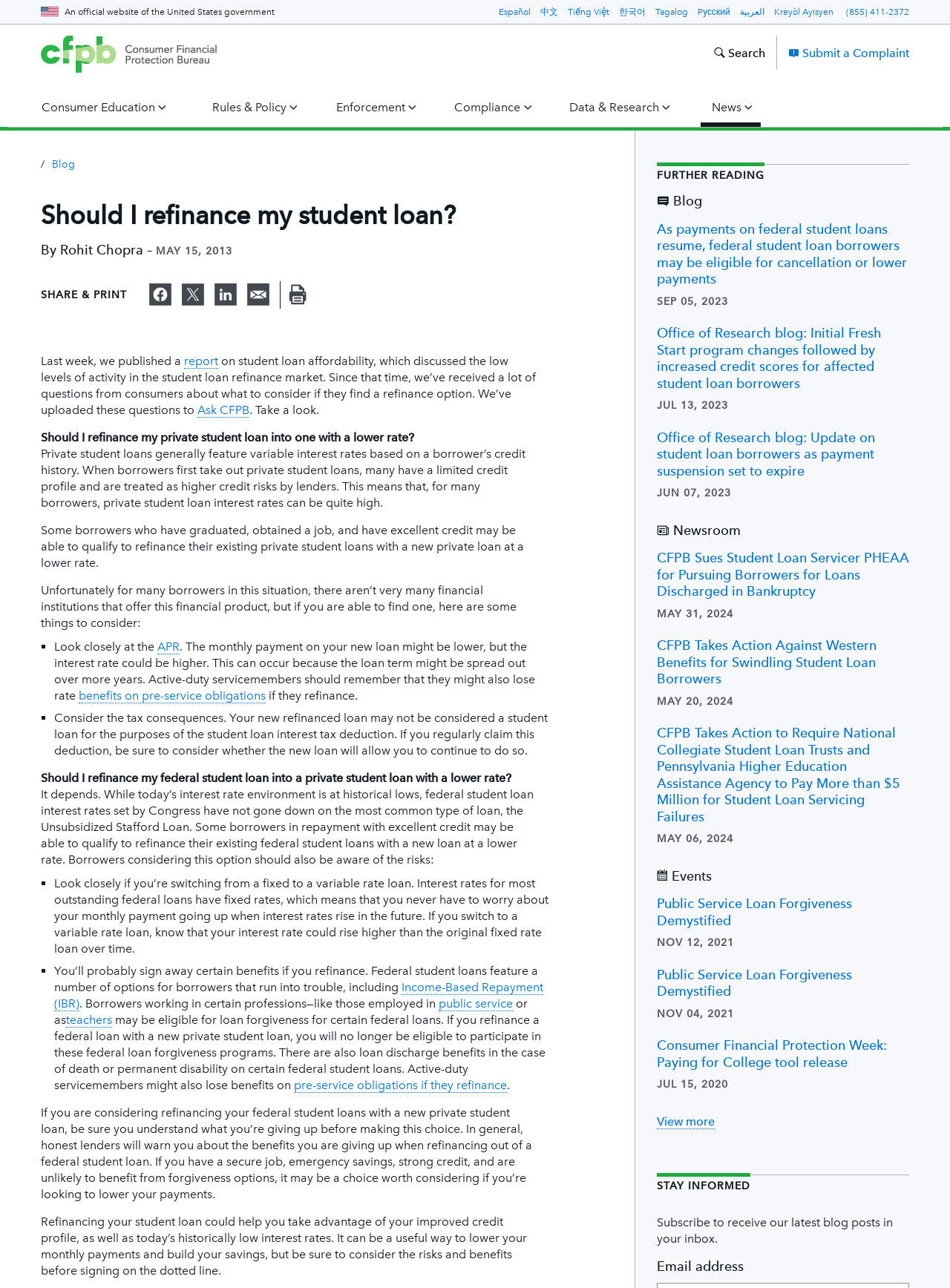Find the bounding box coordinates for the area that should be clicked to accomplish the instruction: "Search the consumerfinance.gov website".

[0.751, 0.031, 0.805, 0.051]